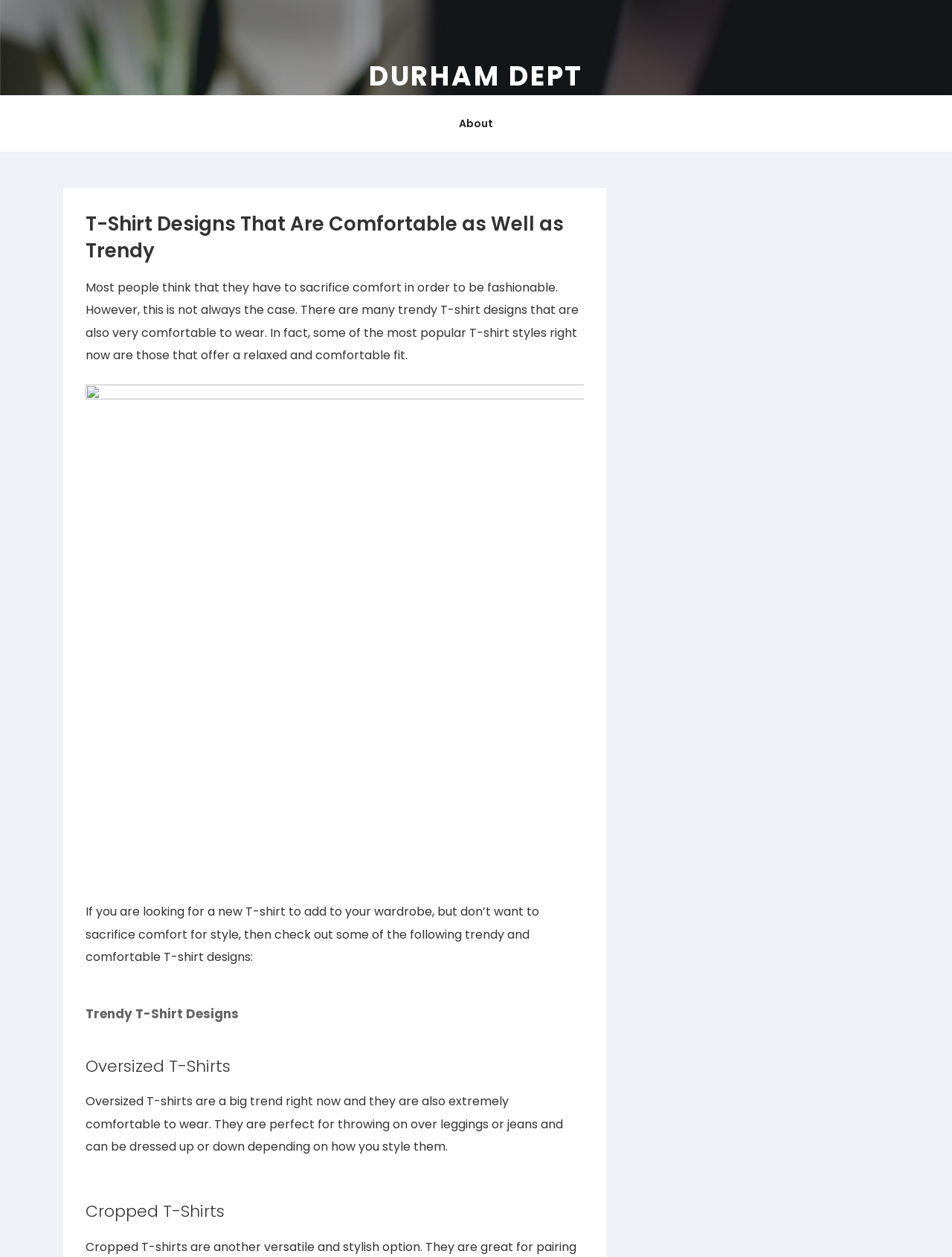Identify the bounding box for the UI element described as: "About". Ensure the coordinates are four float numbers between 0 and 1, formatted as [left, top, right, bottom].

[0.468, 0.082, 0.532, 0.114]